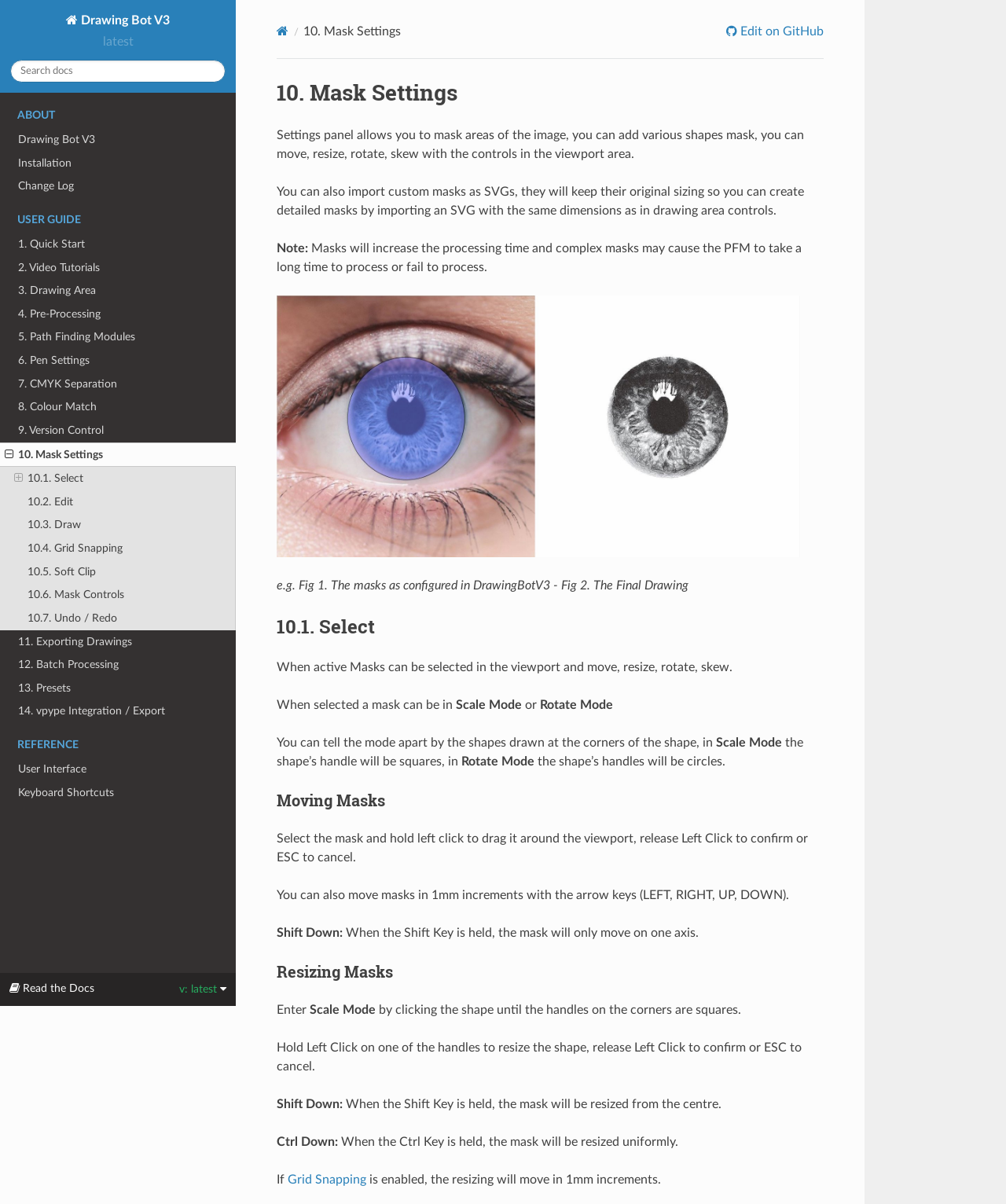Can you extract the headline from the webpage for me?

10. Mask Settings